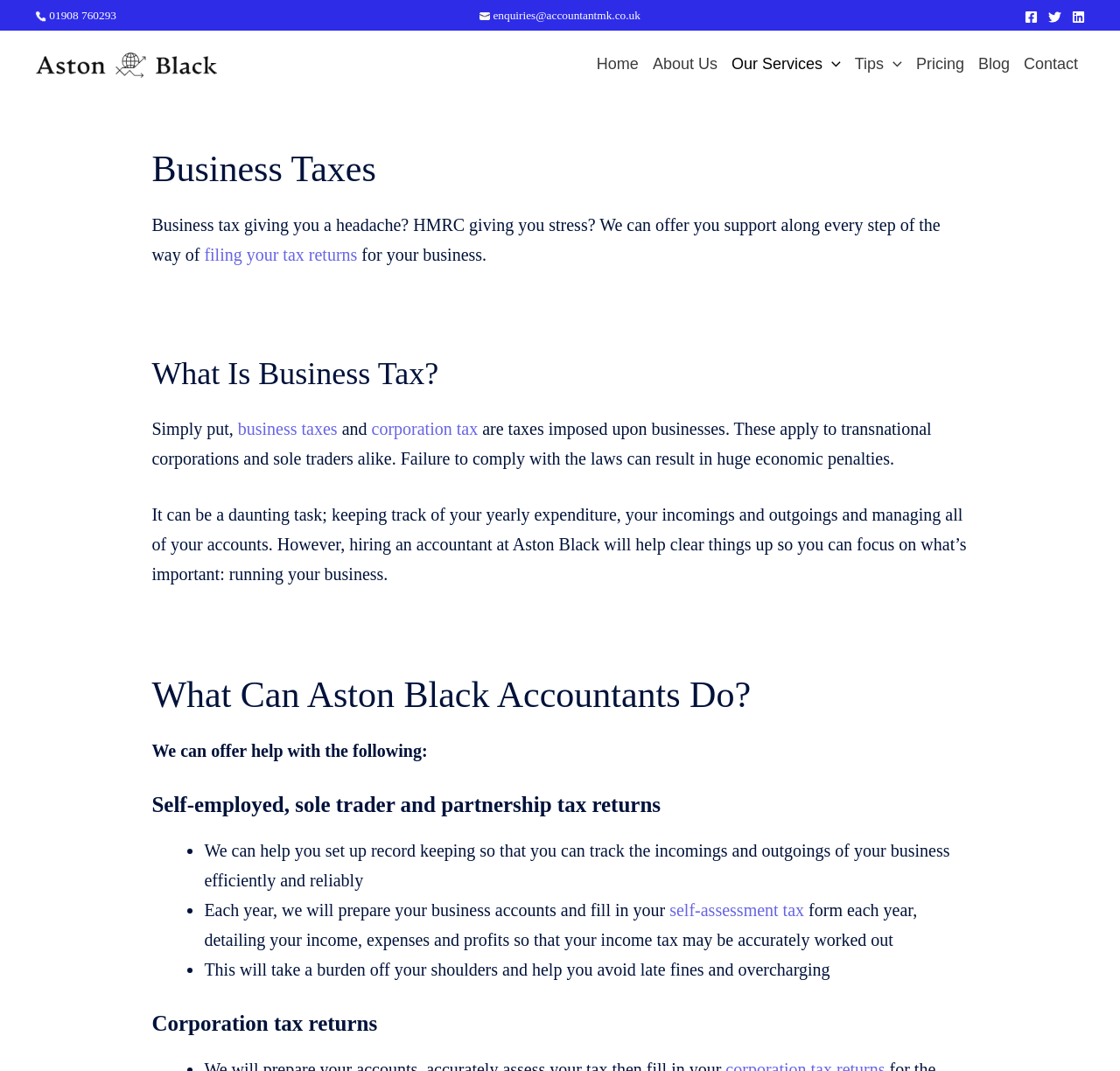What is business tax according to the webpage?
Provide a well-explained and detailed answer to the question.

The webpage explains that business tax, including corporation tax, are taxes imposed upon businesses, which apply to transnational corporations and sole traders alike.